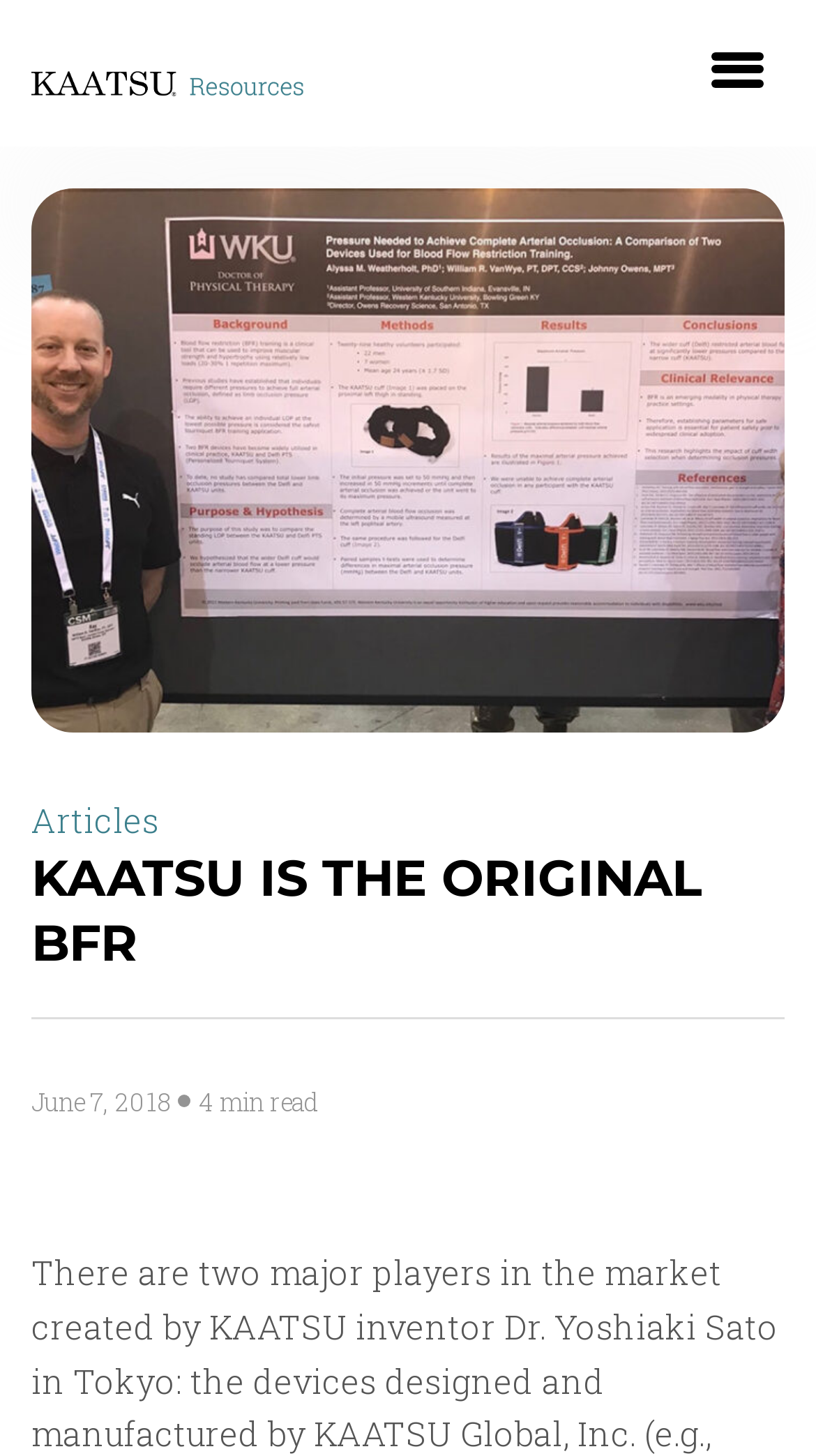Review the image closely and give a comprehensive answer to the question: What is the date of the article?

The date of the article can be found at the top of the webpage, below the main heading, which is 'KAATSU IS THE ORIGINAL BFR'. The date is written in a smaller font size and is 'June 7, 2018'.